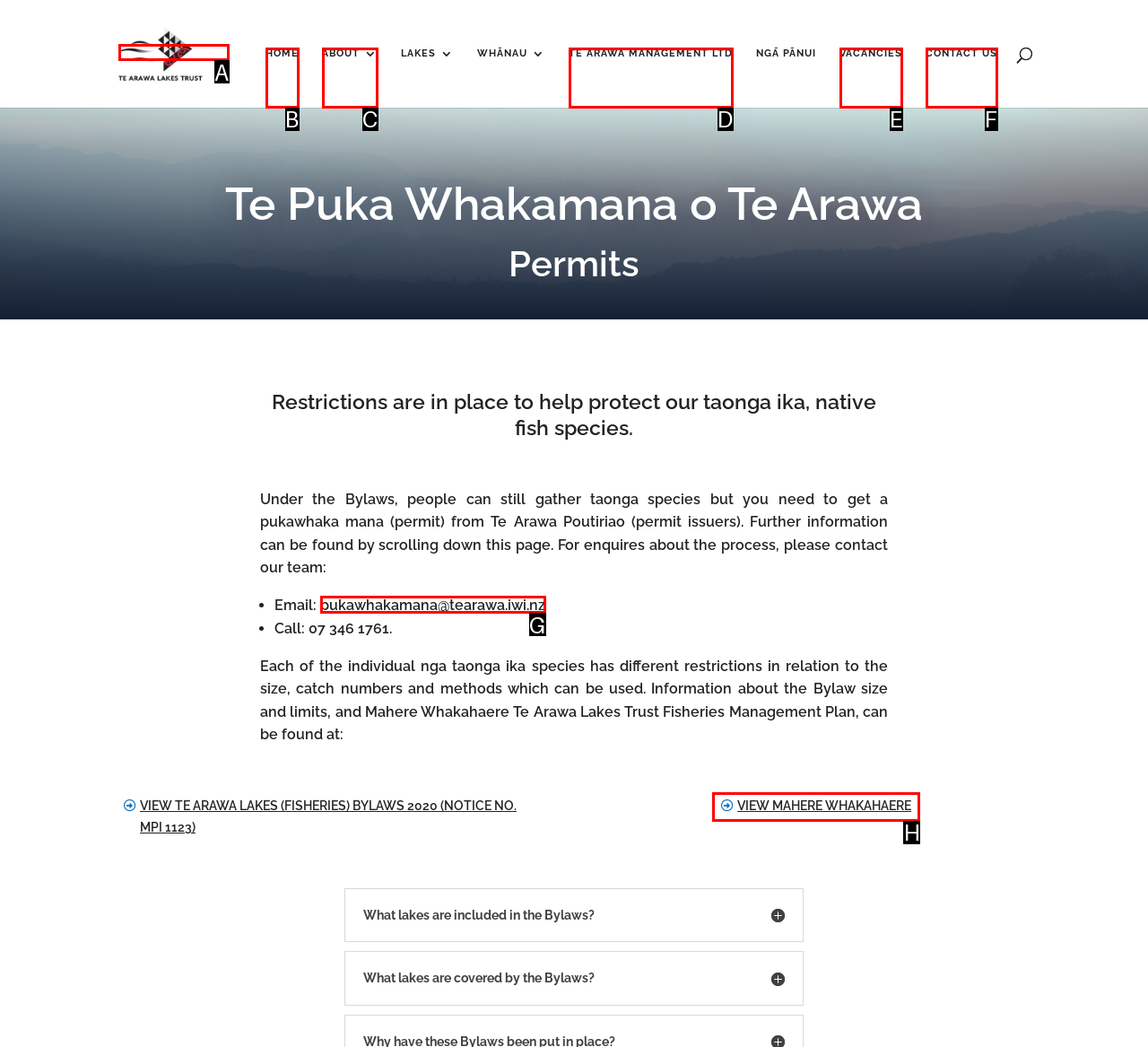Tell me which one HTML element best matches the description: pukawhakamana@tearawa.iwi.nz Answer with the option's letter from the given choices directly.

G